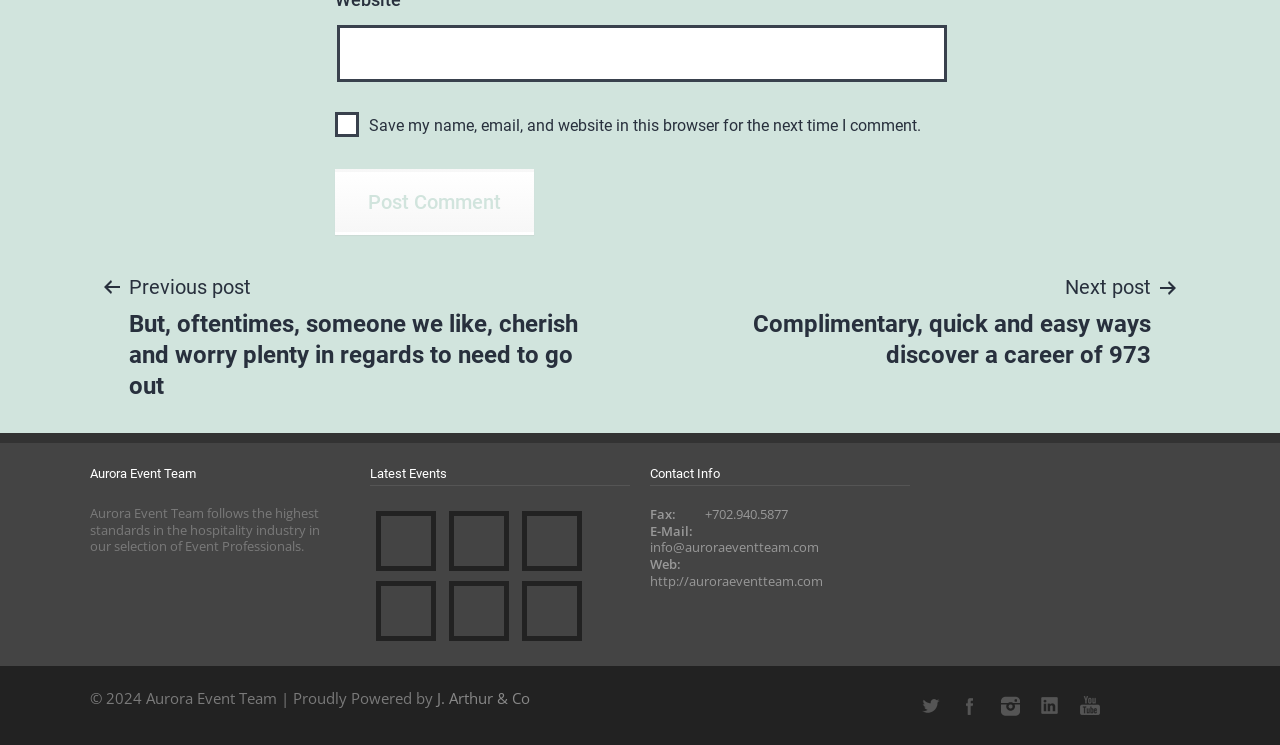How many figures are in the 'Latest Events' section? Observe the screenshot and provide a one-word or short phrase answer.

6